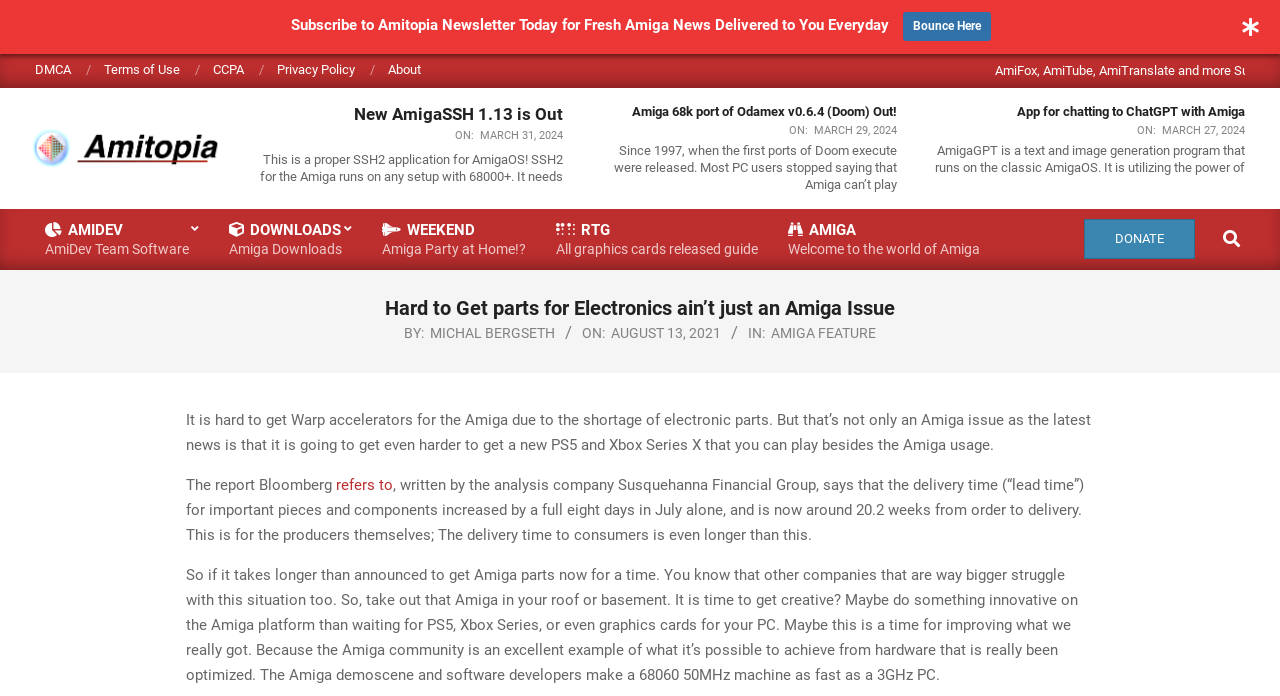Extract the main headline from the webpage and generate its text.

Hard to Get parts for Electronics ain’t just an Amiga Issue